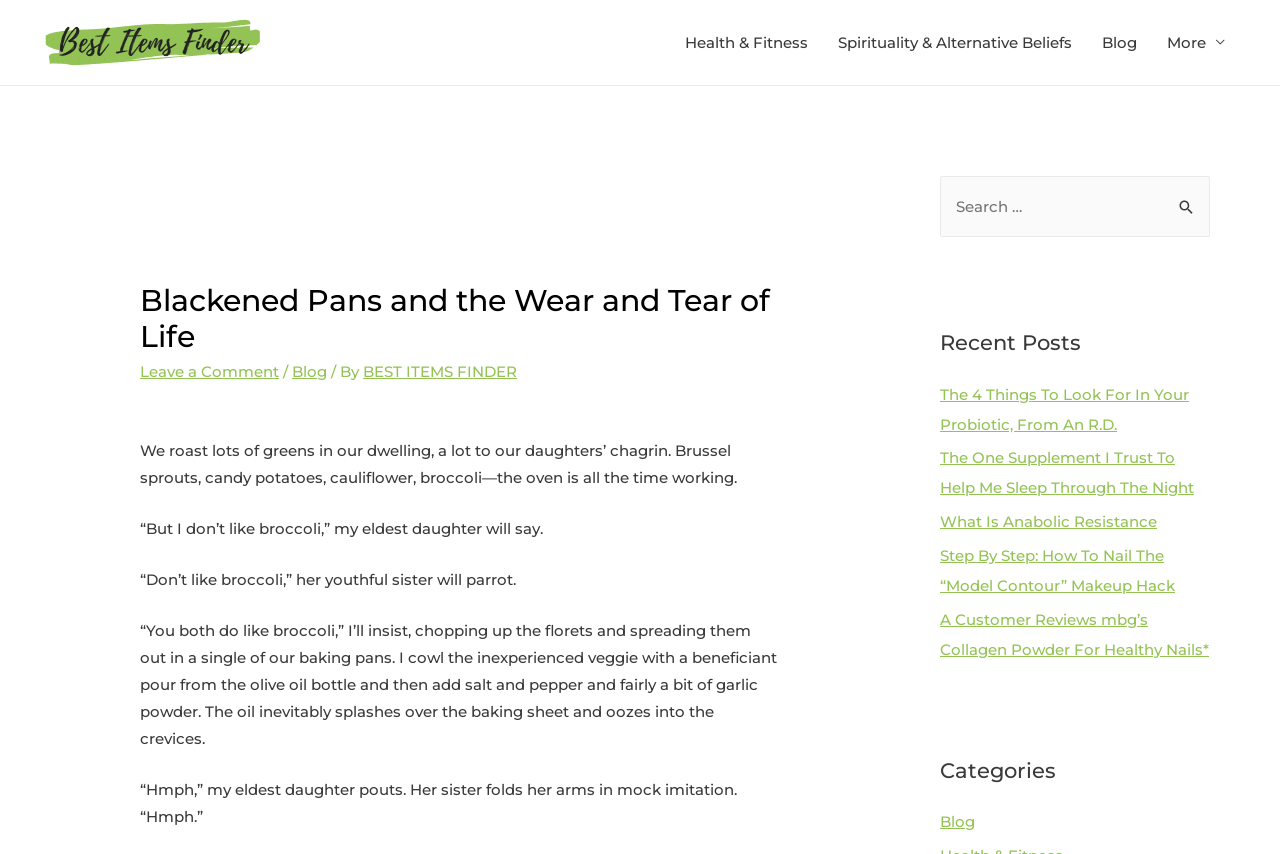What is the author doing with broccoli?
Please use the visual content to give a single word or phrase answer.

Preparing it for cooking